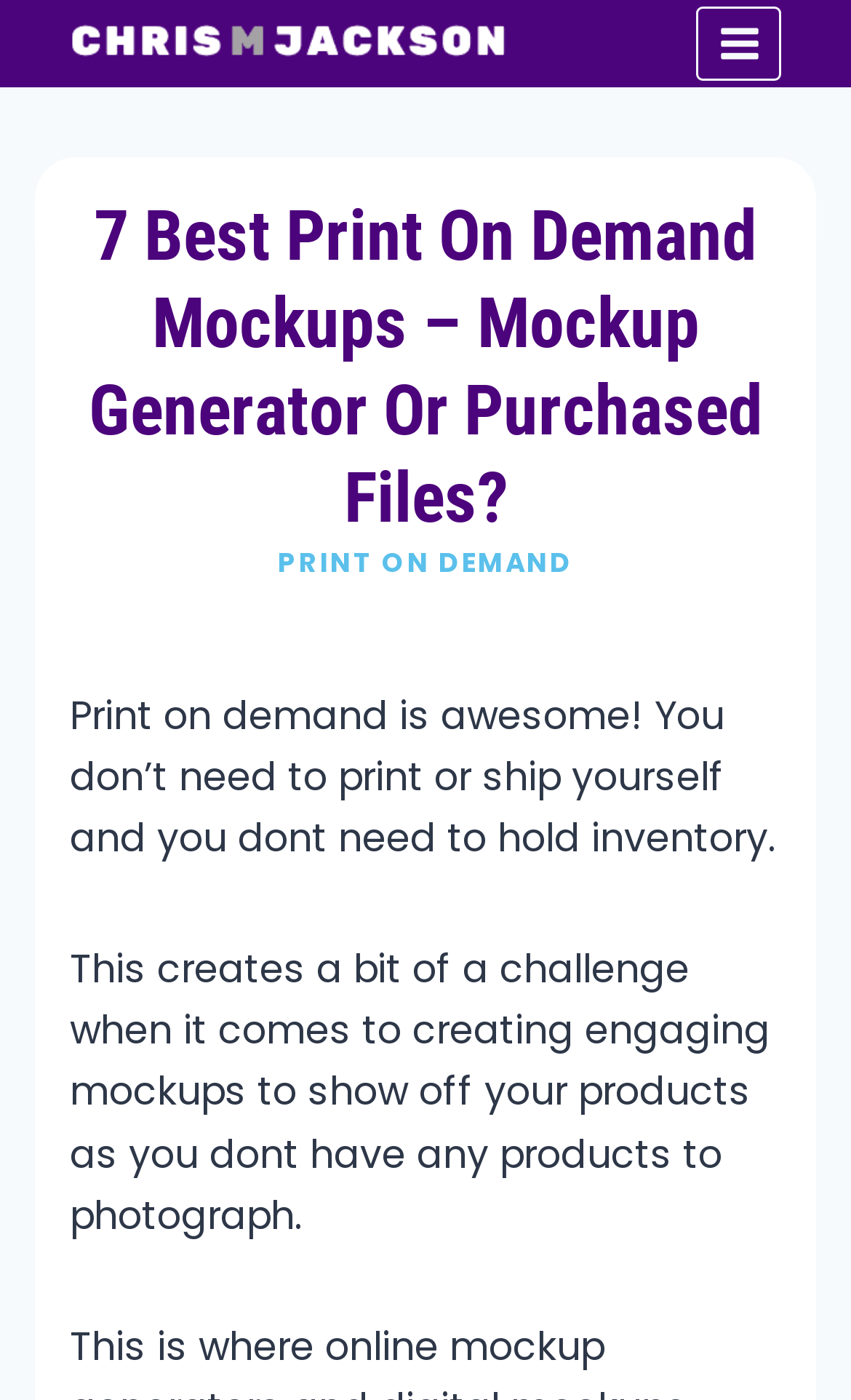Answer the question below using just one word or a short phrase: 
Who is the author of the webpage?

ChrisMJackson